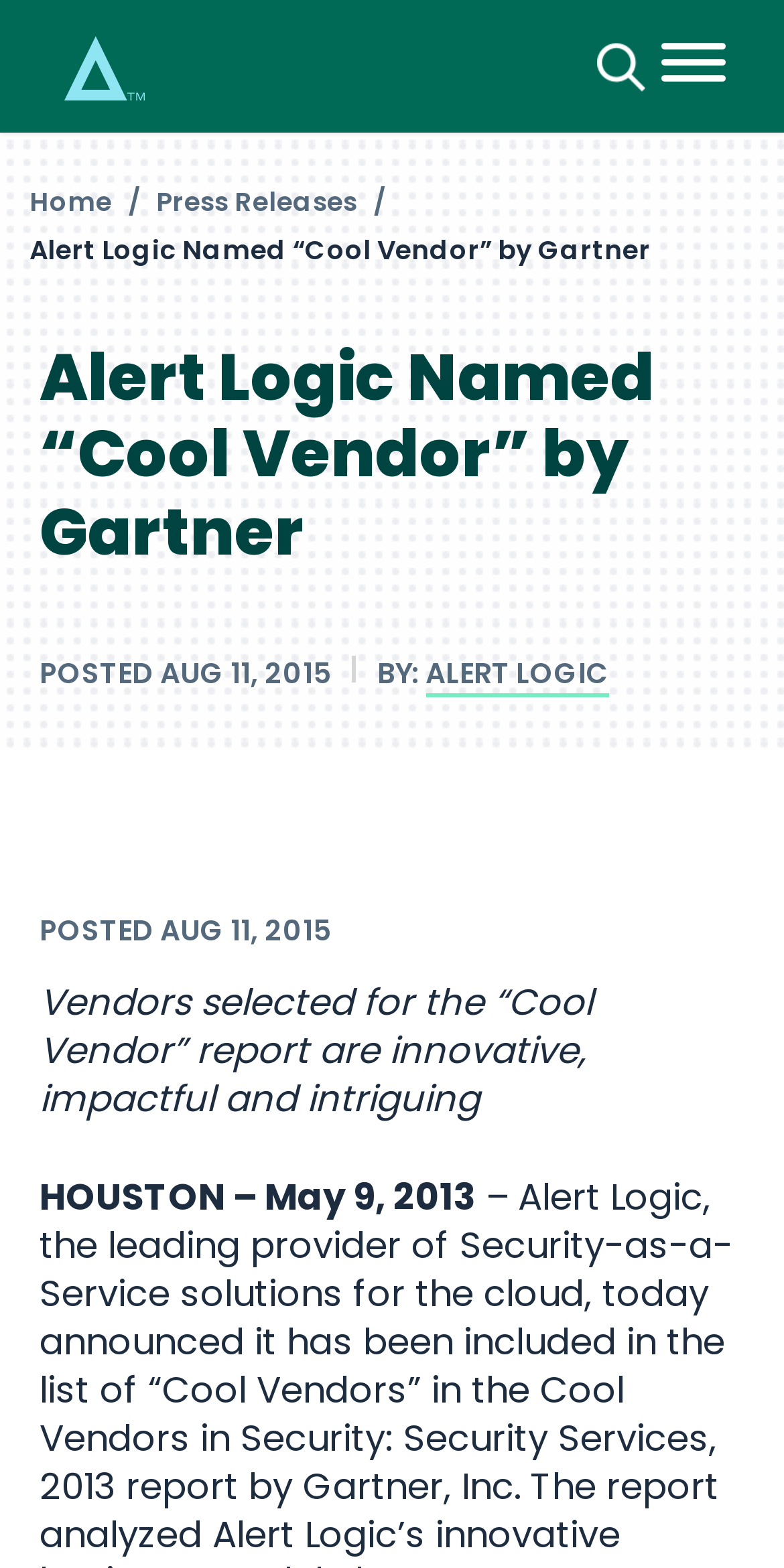Provide the bounding box coordinates for the UI element described in this sentence: "aria-label="Toggle Menu"". The coordinates should be four float values between 0 and 1, i.e., [left, top, right, bottom].

[0.842, 0.027, 0.924, 0.052]